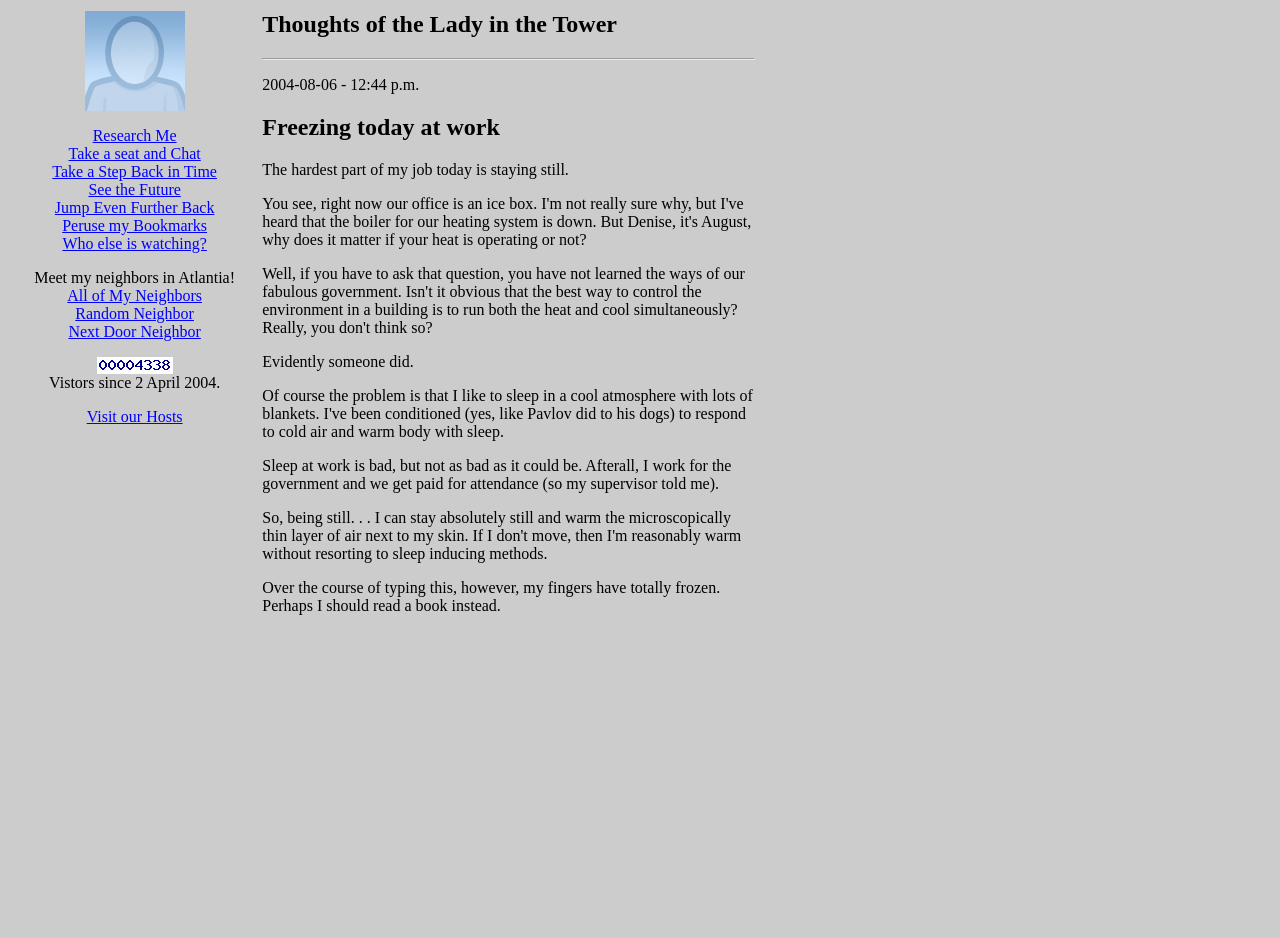Please reply to the following question using a single word or phrase: 
What is the author's preferred sleeping environment?

Cool atmosphere with lots of blankets